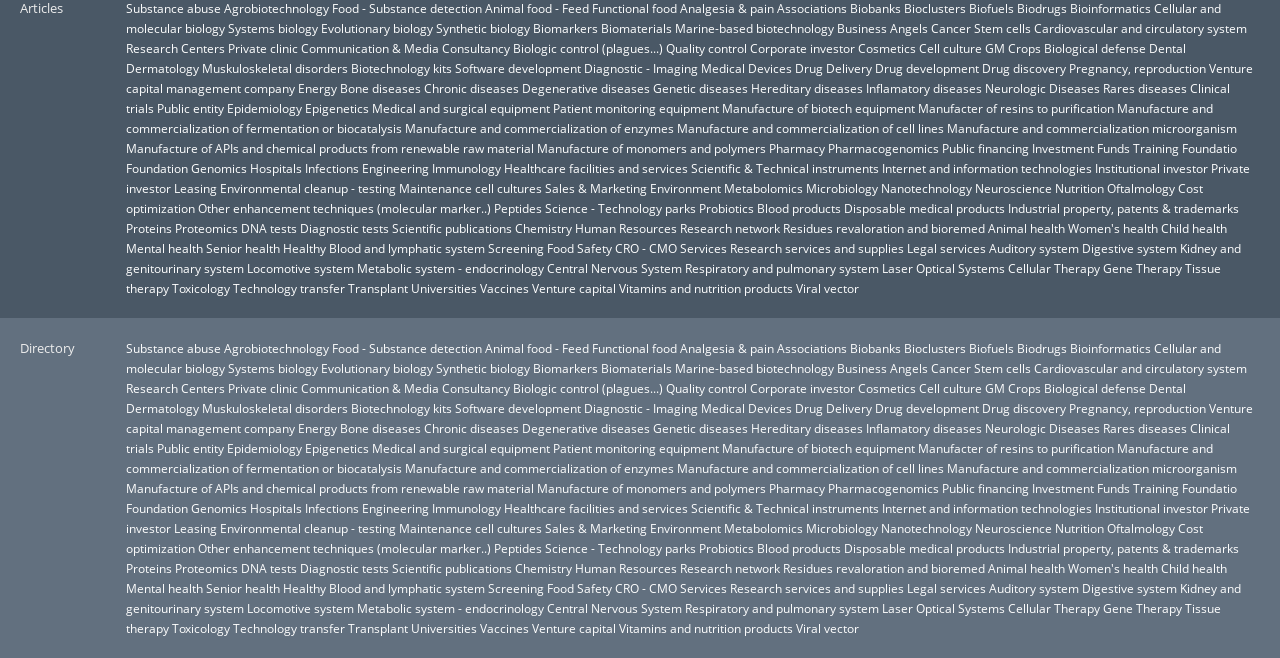Given the element description: "Manufacter of resins to purification", predict the bounding box coordinates of the UI element it refers to, using four float numbers between 0 and 1, i.e., [left, top, right, bottom].

[0.717, 0.669, 0.87, 0.693]